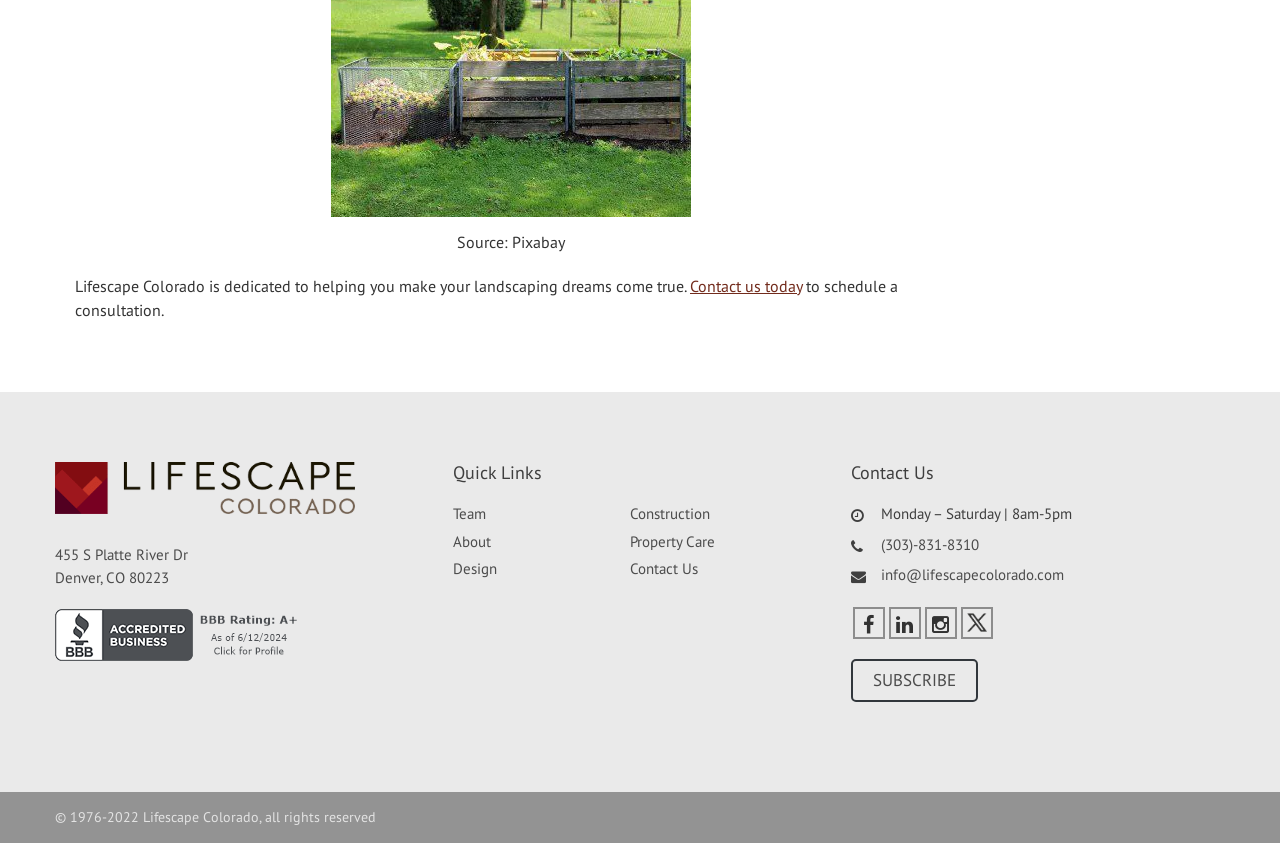Given the description "aria-label="Home"", provide the bounding box coordinates of the corresponding UI element.

[0.043, 0.571, 0.277, 0.594]